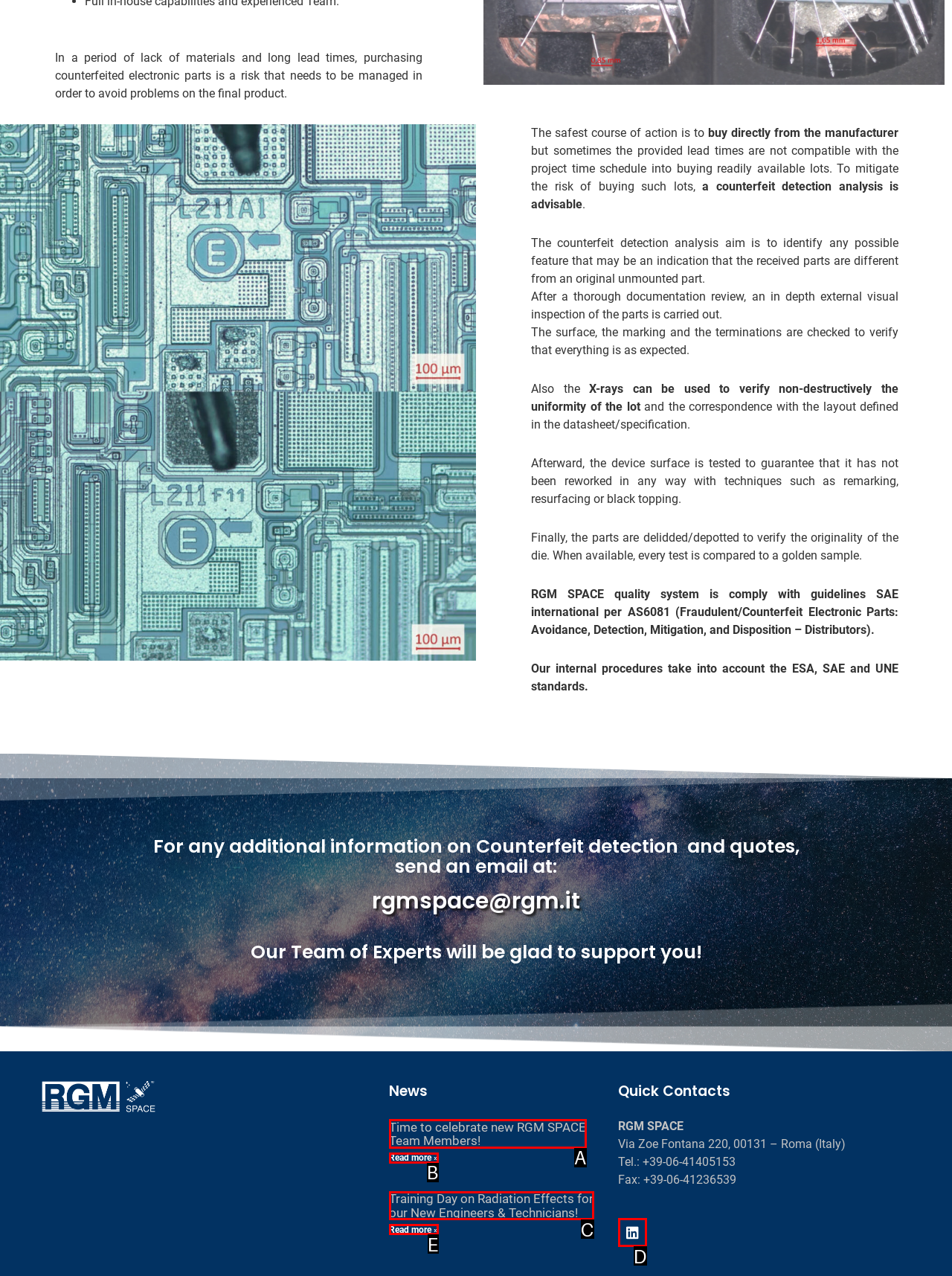Select the option that fits this description: Linkedin
Answer with the corresponding letter directly.

D